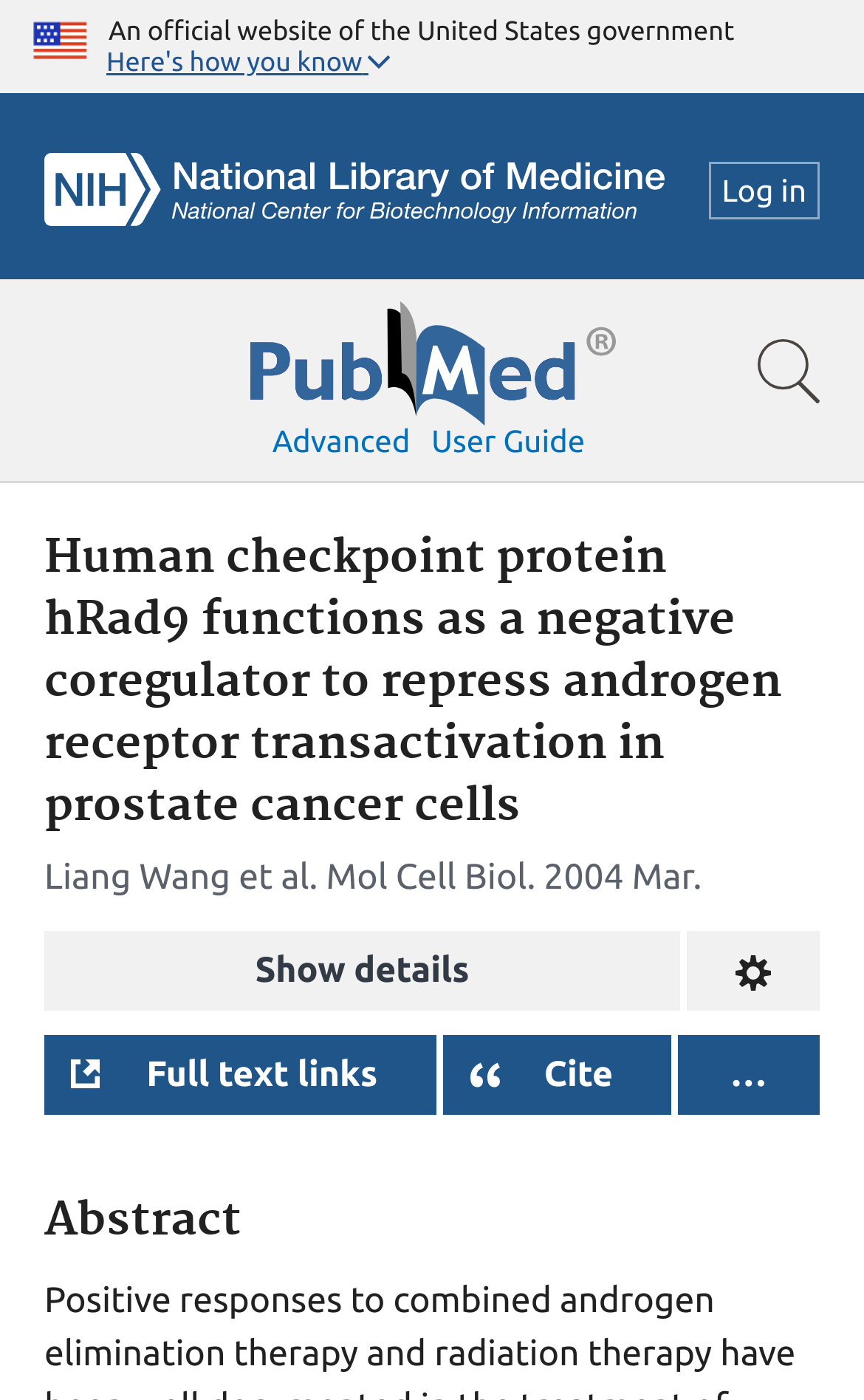Please identify the bounding box coordinates of the element I need to click to follow this instruction: "Search for a term".

[0.0, 0.199, 1.0, 0.345]